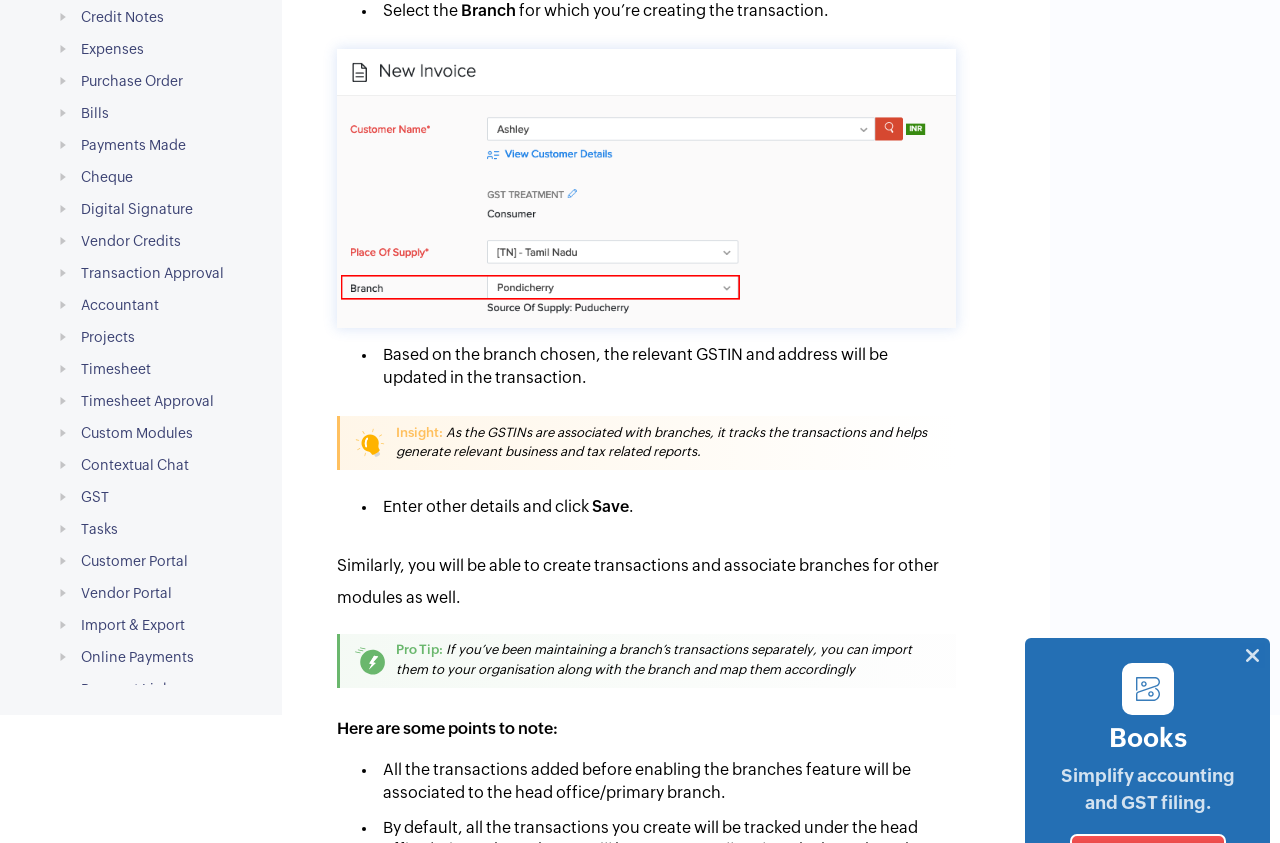Identify the bounding box for the UI element that is described as follows: "Timesheet Approval".

[0.034, 0.459, 0.22, 0.495]